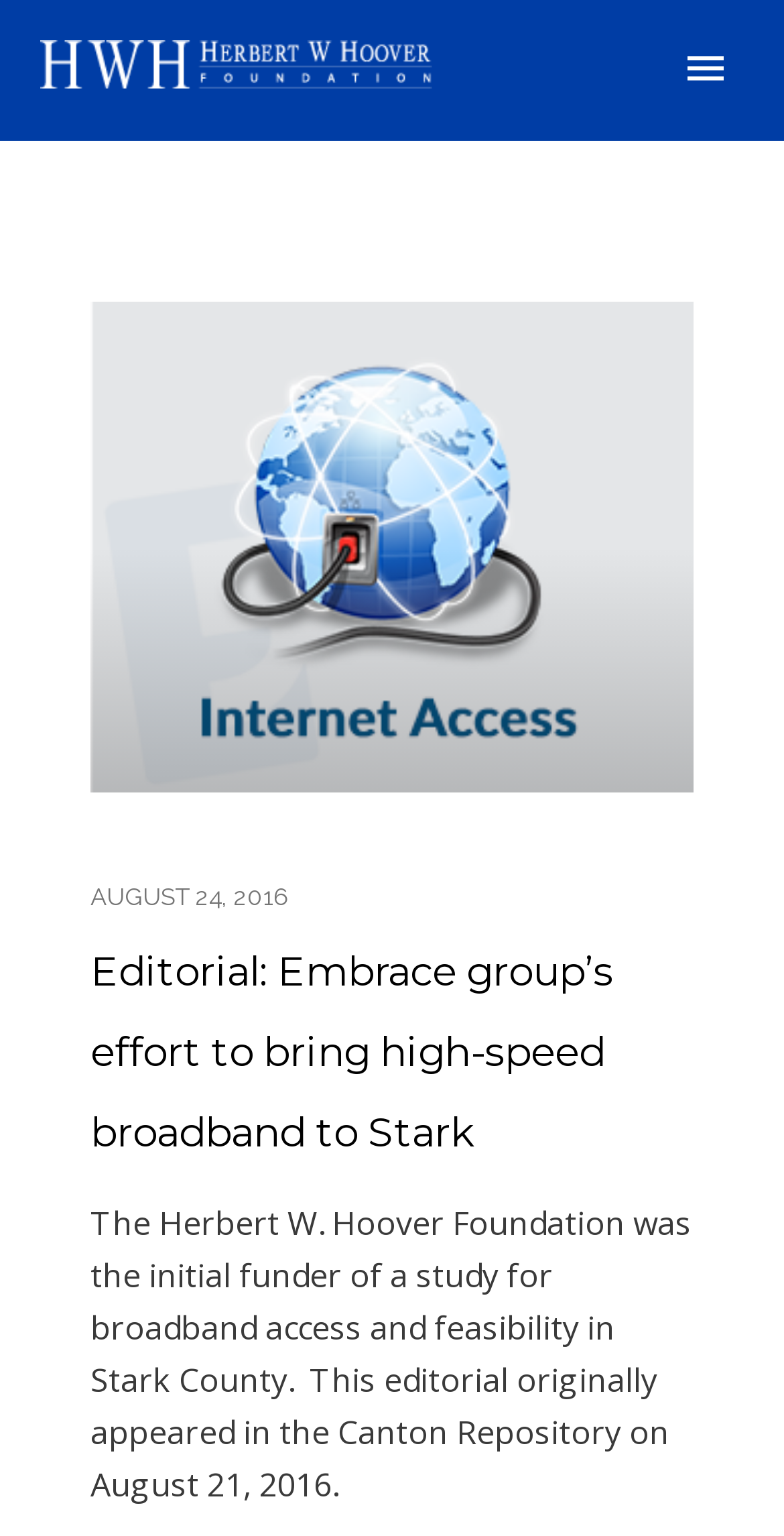Please find the bounding box coordinates (top-left x, top-left y, bottom-right x, bottom-right y) in the screenshot for the UI element described as follows: 粤公网安备 44011102000010号

None